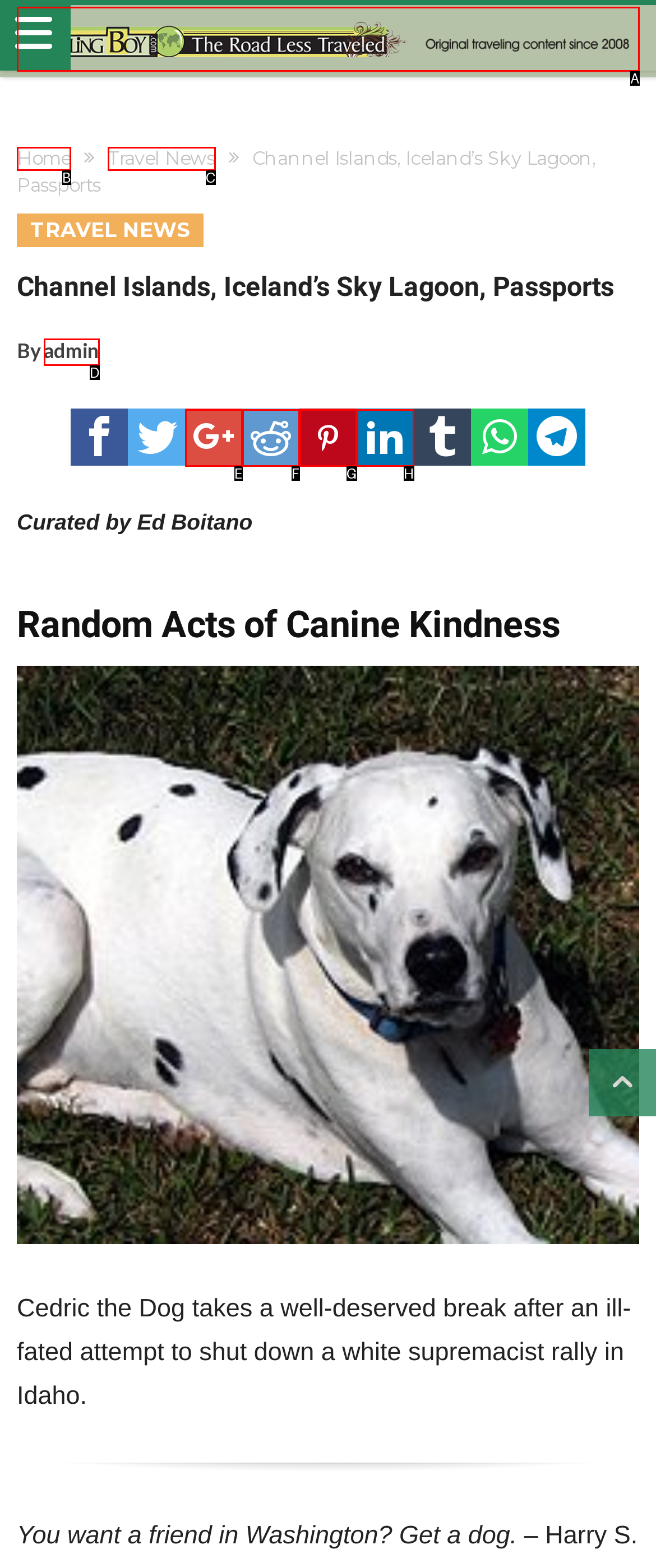Determine which option matches the element description: Travel News
Reply with the letter of the appropriate option from the options provided.

C